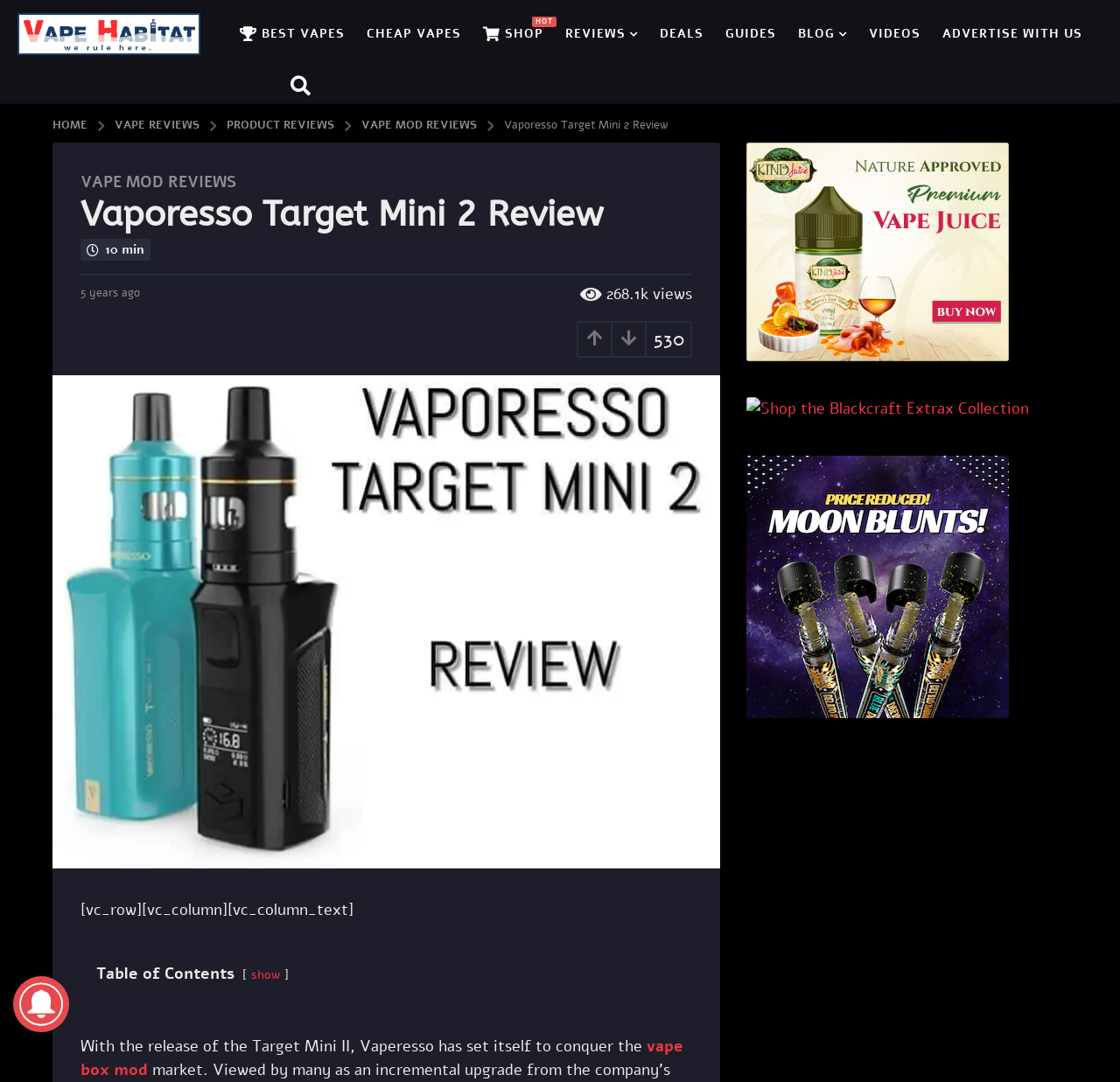Provide a brief response to the question using a single word or phrase: 
What type of device is being reviewed?

vape box mod